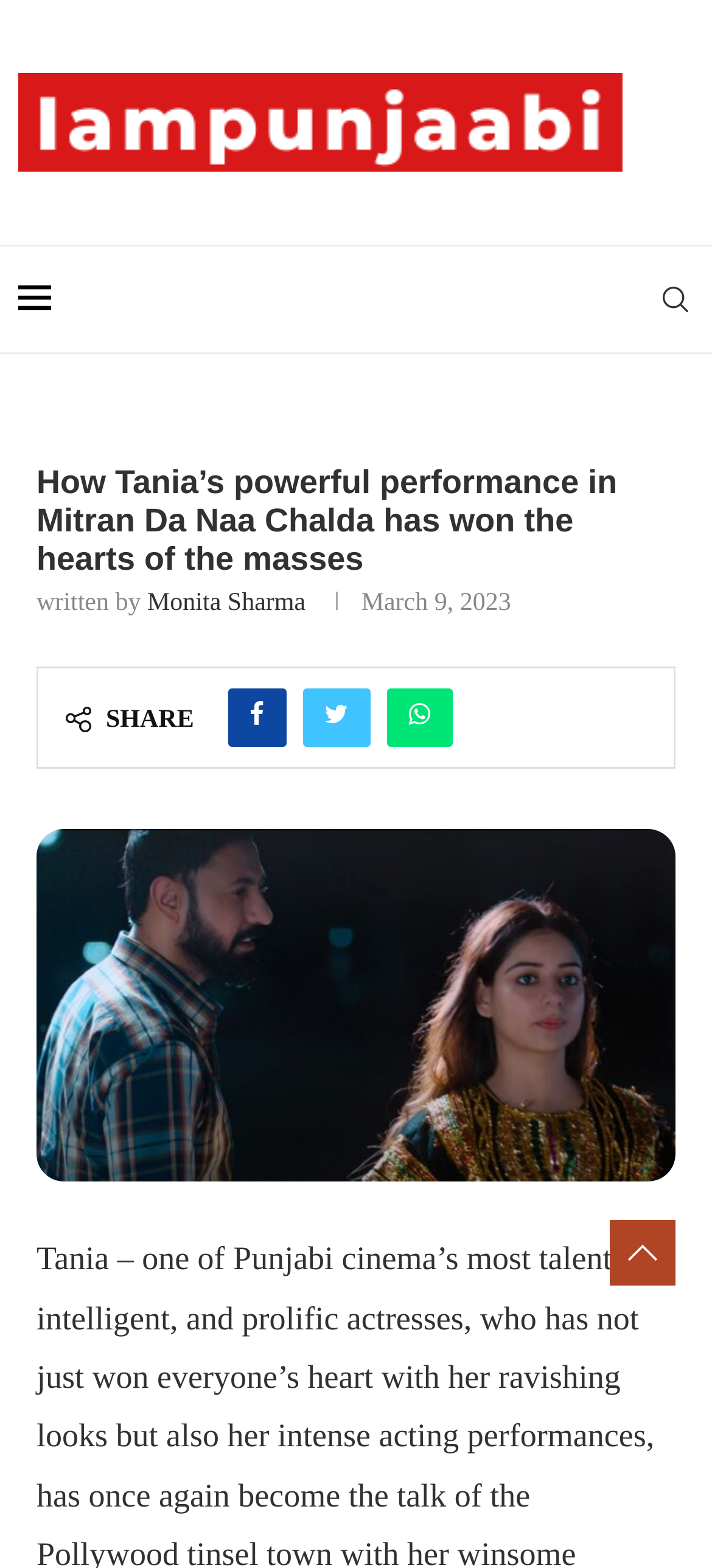Please find the main title text of this webpage.

How Tania’s powerful performance in Mitran Da Naa Chalda has won the hearts of the masses